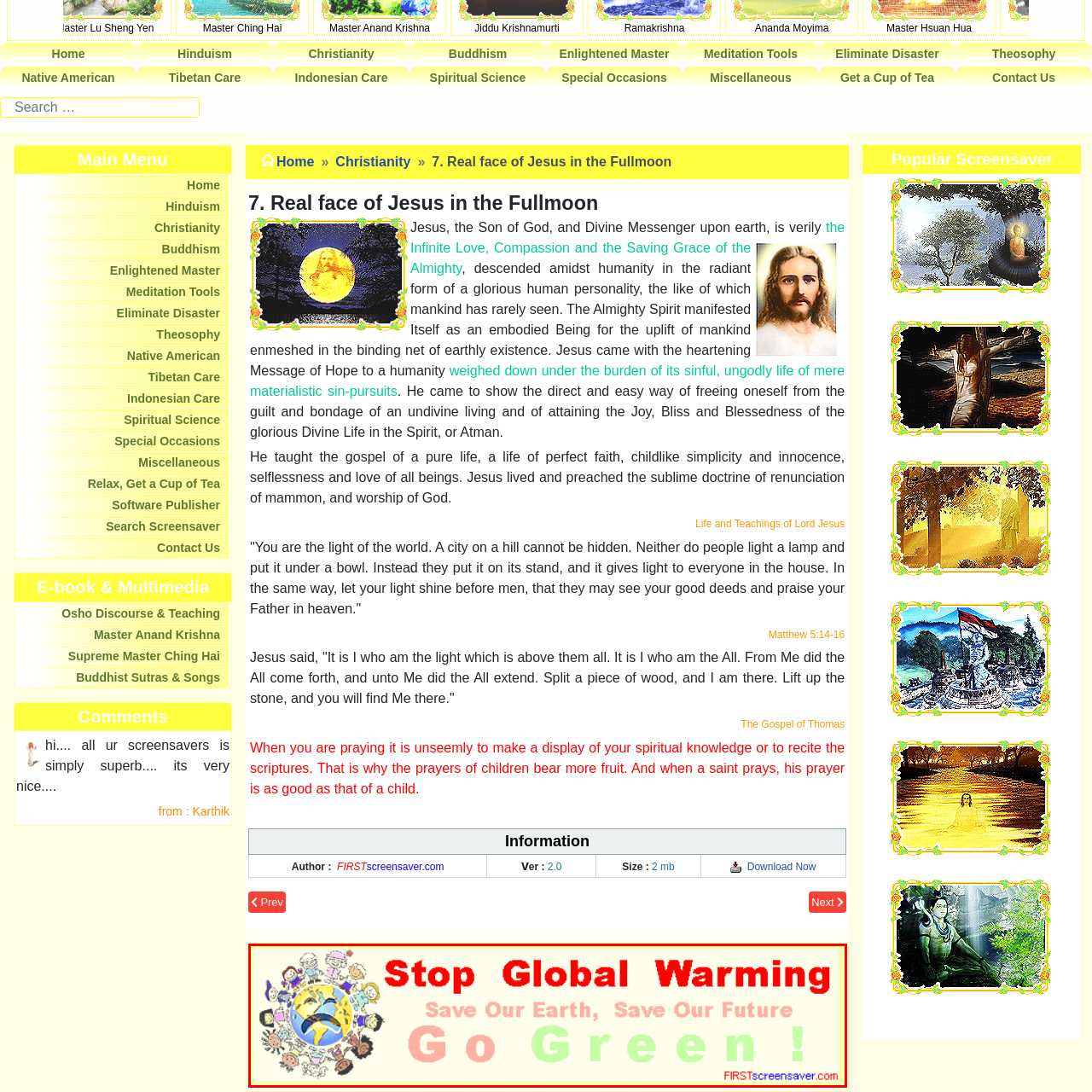Describe the contents of the image that is surrounded by the red box in a detailed manner.

The image features a vibrant and engaging banner aimed at promoting environmental awareness and sustainability. Dominating the top is a bold, red message urging viewers to "Stop Global Warming," emphasizing a critical call to action. Below this, the tagline reads, "Save Our Earth, Save Our Future," which reinforces the urgency and importance of taking proactive measures to protect the environment. 

Surrounding a central illustration of the Earth, diverse characters represent different cultures and ages, reflecting a unified community in the fight against climate change. The background is pastel-colored, adding a hopeful tone while the concluding exhortation, "Go Green!" is highlighted in playful colors, suggesting that everyone can contribute to this vital cause. 

The banner, attributed to FIRSTscreensaver.com, serves as a powerful reminder of individual and collective responsibility towards our planet, aiming to inspire action and awareness in a visually appealing manner.